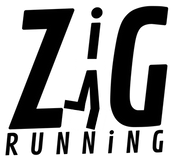Utilize the details in the image to thoroughly answer the following question: What is unique about the design of the 'Z' and 'g' in the logo?

The caption describes the 'Z' and 'g' in the logo as having a unique design that incorporates a figure in motion, suggesting activity and movement, which is fitting for a running-related logo.